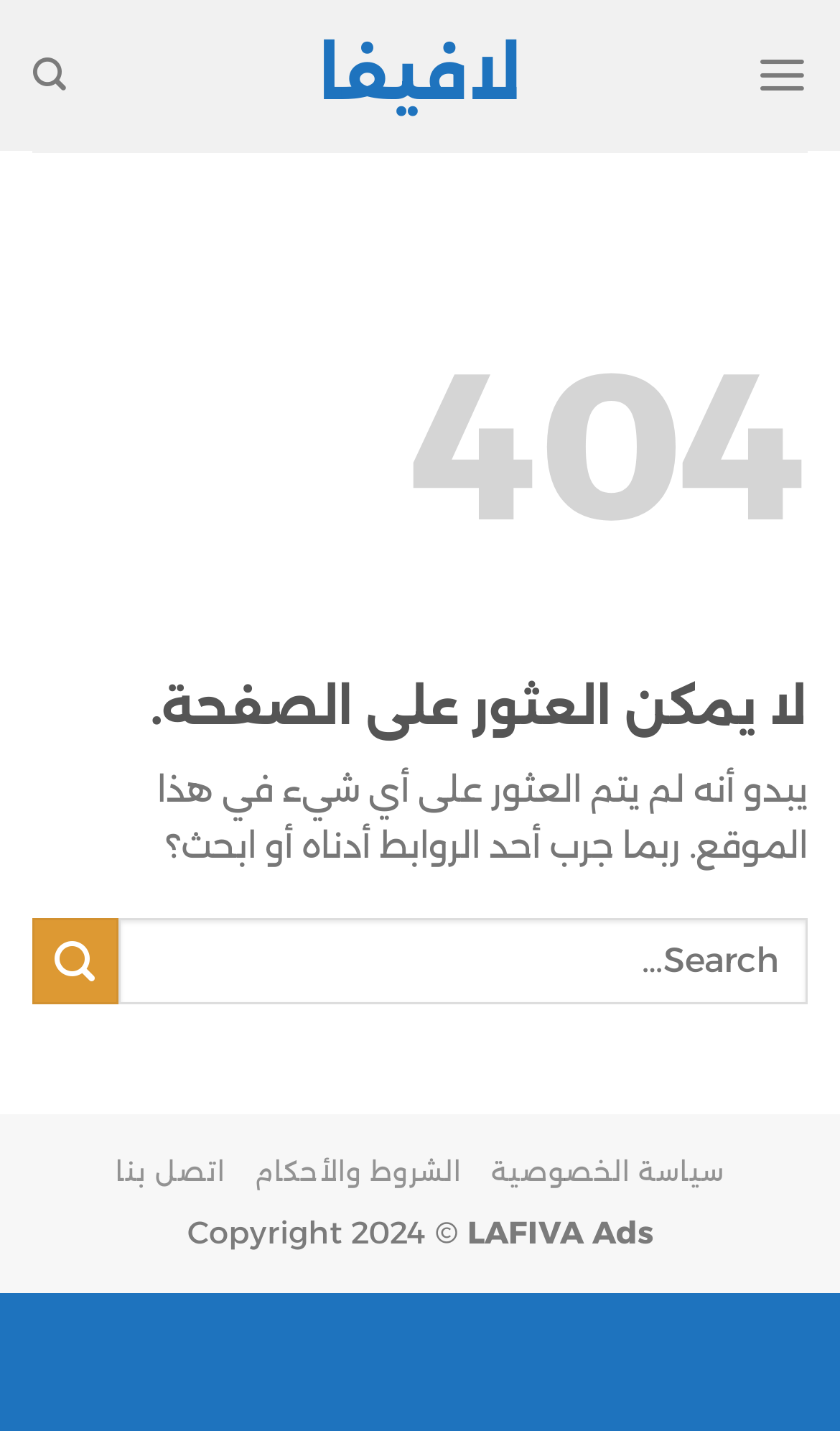Please find the bounding box coordinates for the clickable element needed to perform this instruction: "expand القائمة".

[0.899, 0.016, 0.962, 0.09]